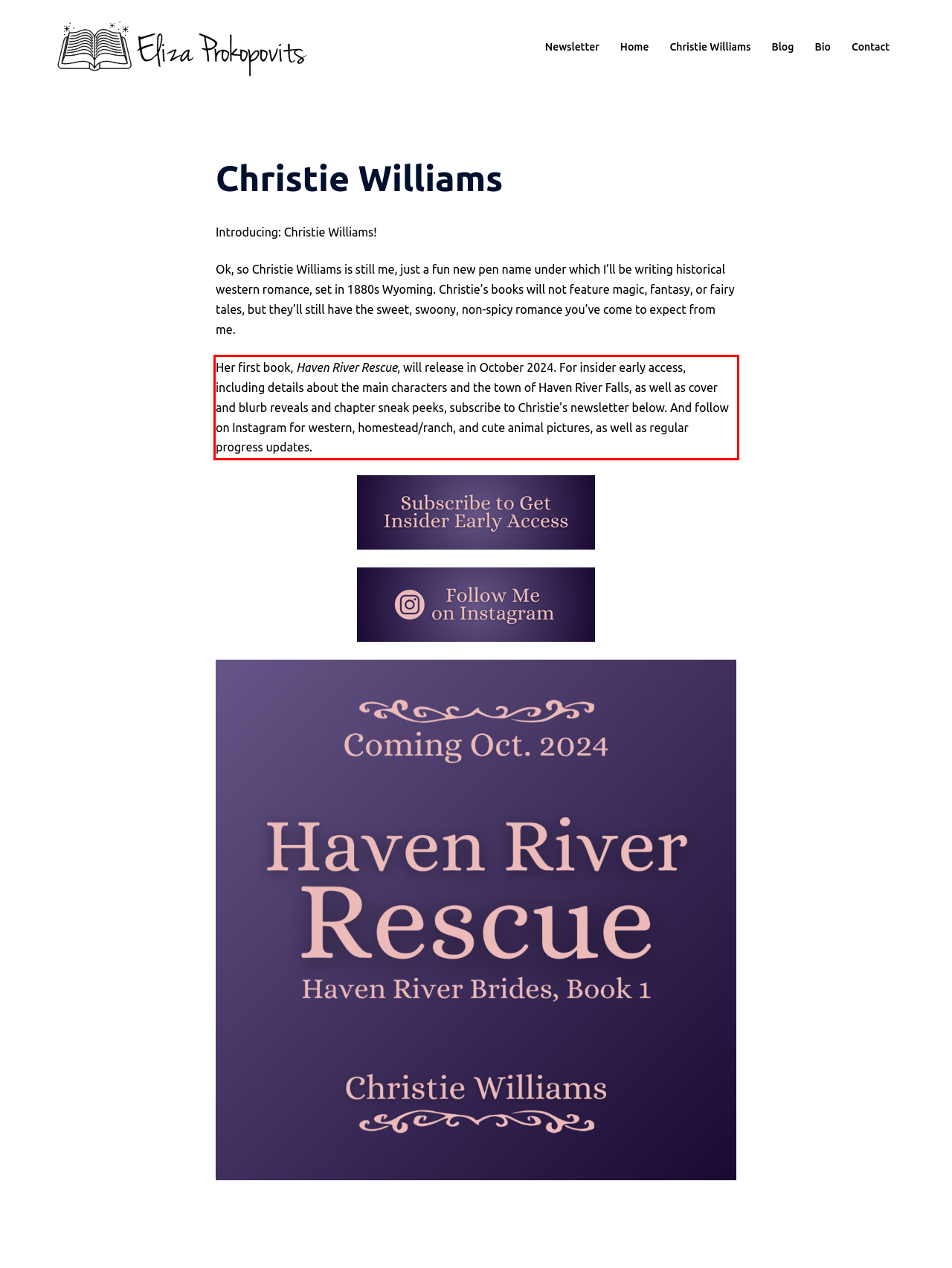There is a screenshot of a webpage with a red bounding box around a UI element. Please use OCR to extract the text within the red bounding box.

Her first book, Haven River Rescue, will release in October 2024. For insider early access, including details about the main characters and the town of Haven River Falls, as well as cover and blurb reveals and chapter sneak peeks, subscribe to Christie’s newsletter below. And follow on Instagram for western, homestead/ranch, and cute animal pictures, as well as regular progress updates.